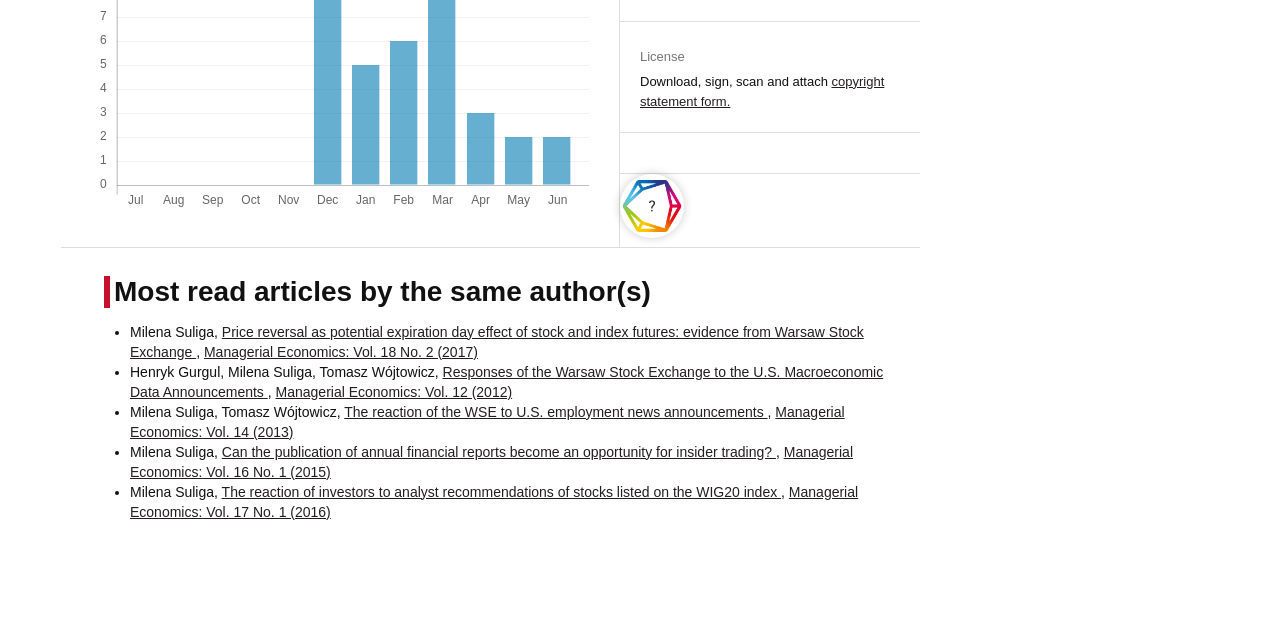Who is the author of the third article?
Your answer should be a single word or phrase derived from the screenshot.

Milena Suliga, Tomasz Wójtowicz